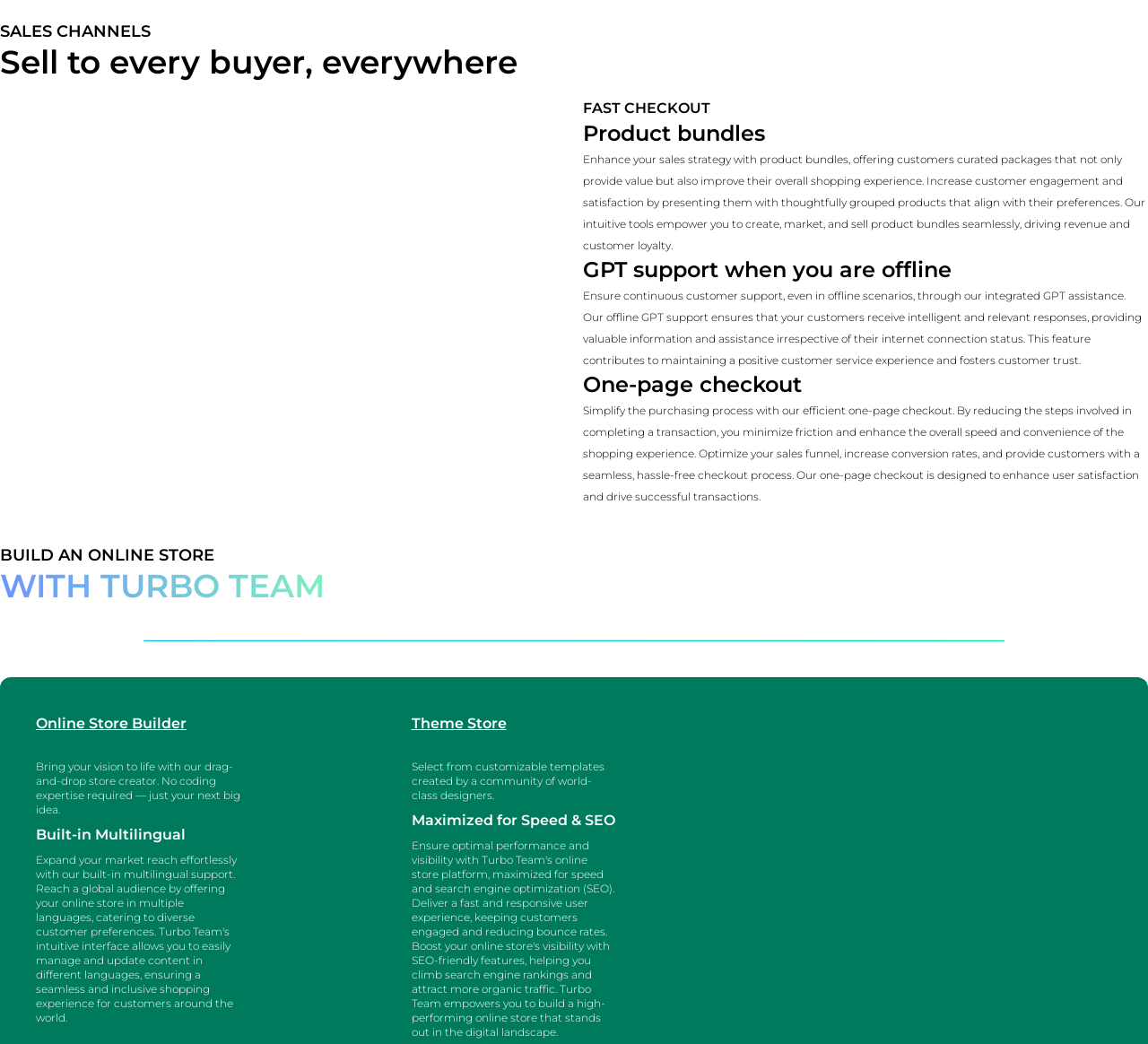What is the main topic of the webpage?
Provide a one-word or short-phrase answer based on the image.

Sales channels